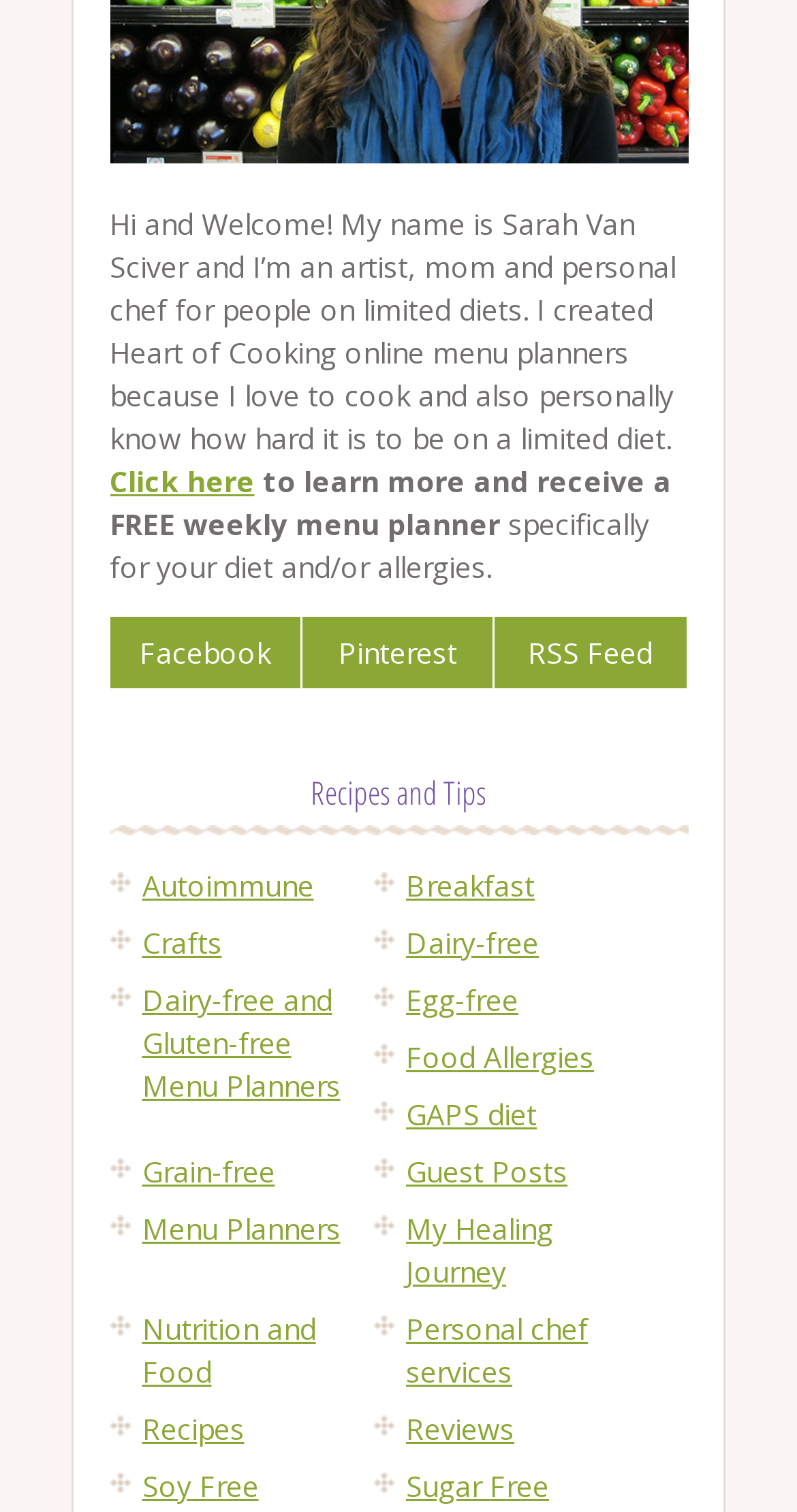What is the topic of the 'Recipes and Tips' section?
Please provide a single word or phrase based on the screenshot.

Recipes and Tips